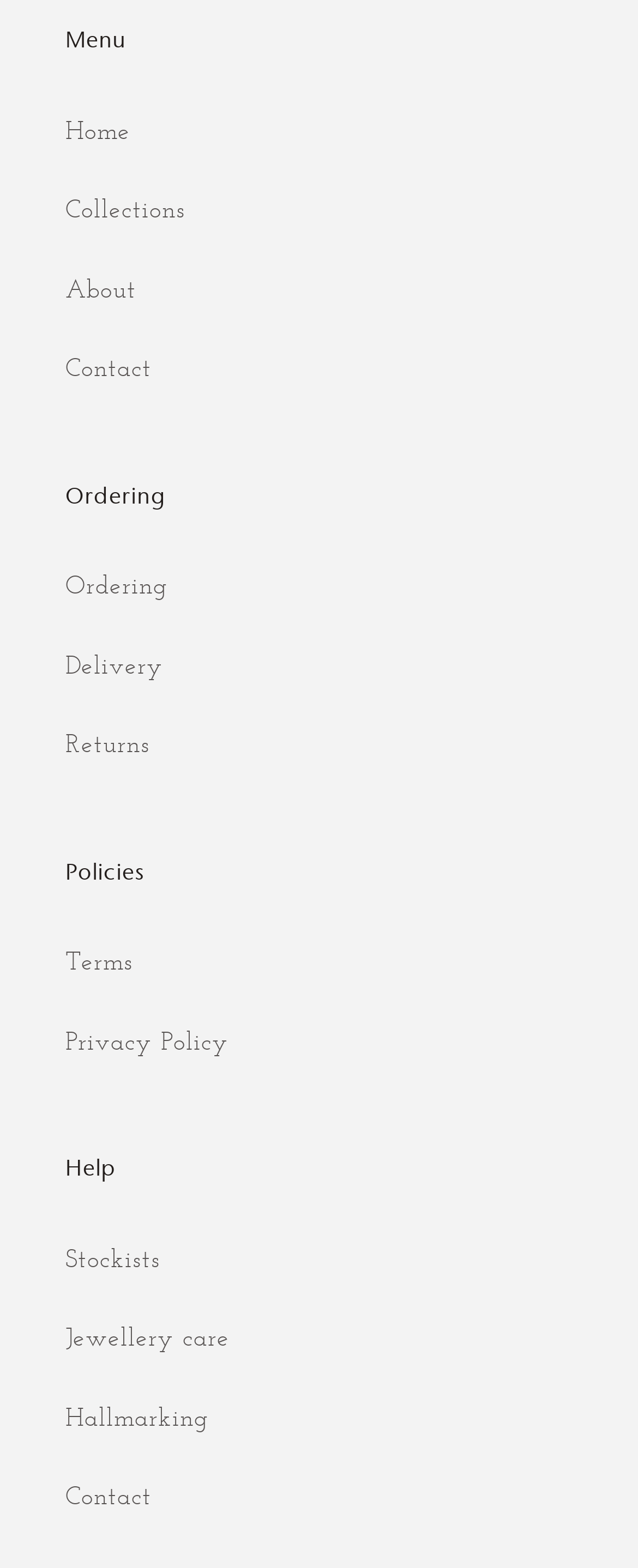Extract the bounding box coordinates for the UI element described as: "Returns".

[0.103, 0.45, 0.897, 0.5]